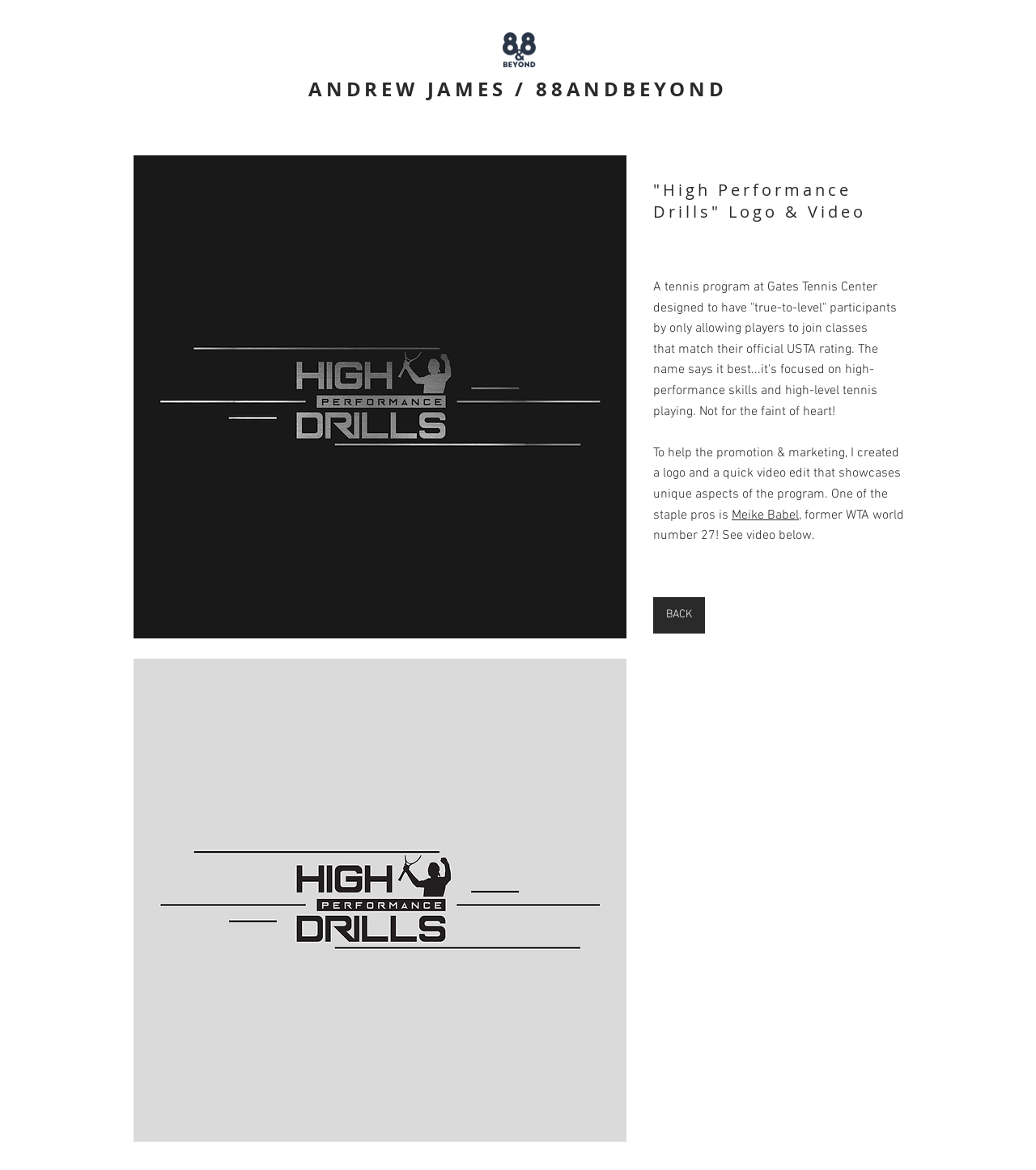Bounding box coordinates are specified in the format (top-left x, top-left y, bottom-right x, bottom-right y). All values are floating point numbers bounded between 0 and 1. Please provide the bounding box coordinate of the region this sentence describes: ANDREW JAMES / 88ANDBEYOND

[0.298, 0.064, 0.702, 0.088]